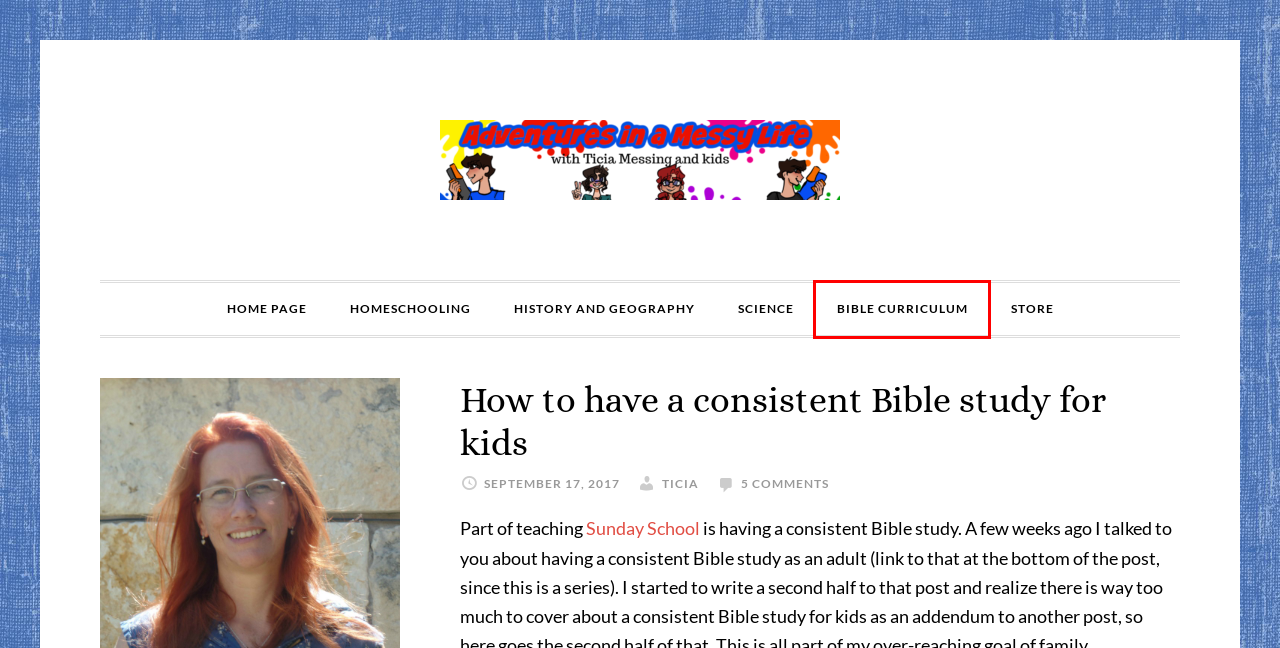Assess the screenshot of a webpage with a red bounding box and determine which webpage description most accurately matches the new page after clicking the element within the red box. Here are the options:
A. Homeschool science lessons
B. STORE
C. Ticia, Author at Adventures in a Messy Life
D. History and geography
E. Bible Curriculum
F. Homeschooling
G. Bible tools Archives - Adventures in a Messy Life
H. Home page

E